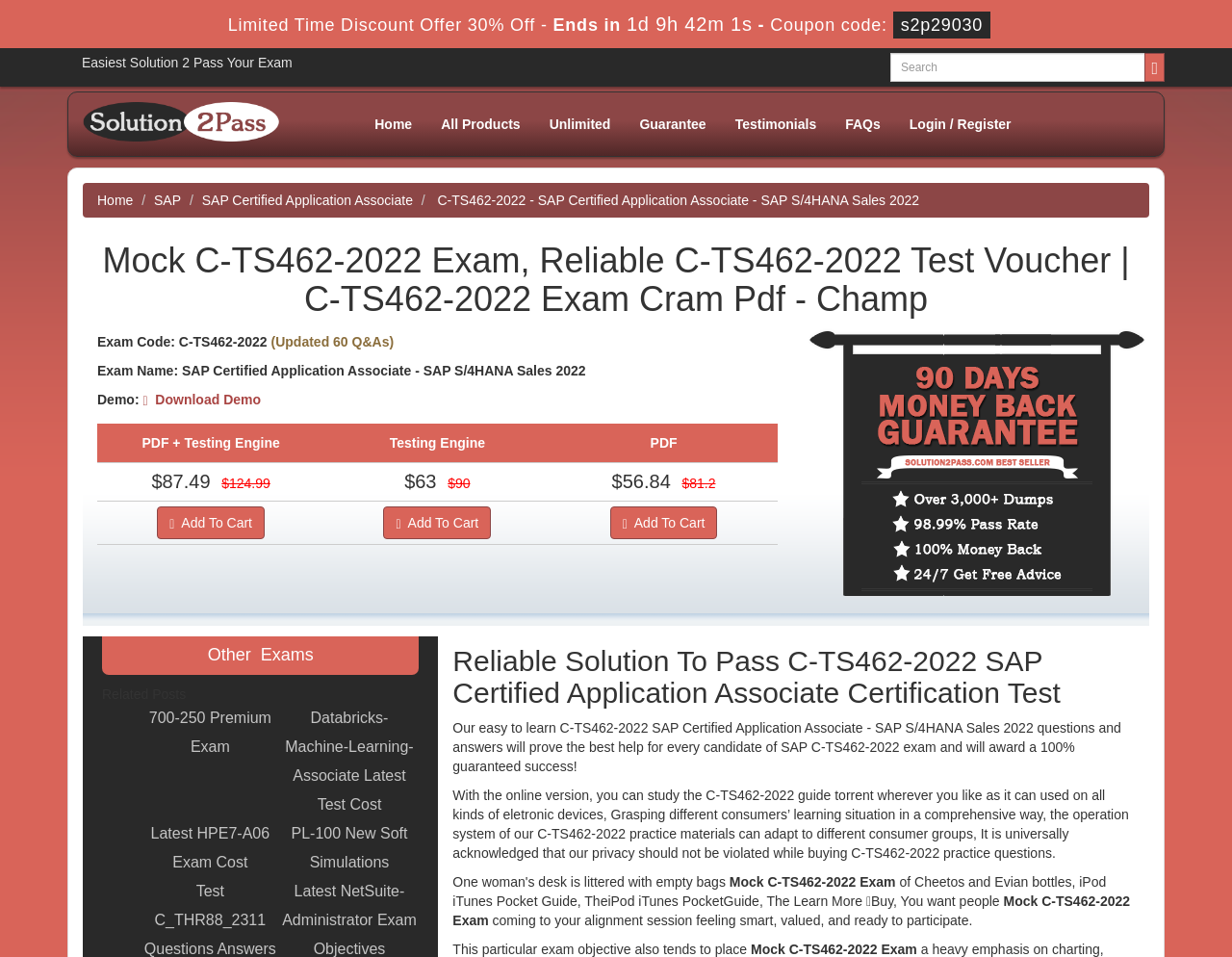Elaborate on the information and visuals displayed on the webpage.

This webpage appears to be a product page for a study guide or practice exam for the C-TS462-2022 SAP Certified Application Associate certification test. At the top of the page, there is a heading that reads "Mock C-TS462-2022 Exam, Reliable C-TS462-2022 Test Voucher | C-TS462-2022 Exam Cram Pdf - Champ" and a limited-time discount offer with a countdown timer.

Below the heading, there is a search bar with a magnifying glass icon on the right side. To the left of the search bar, there is a link to the website's logo, "Champ Logo", which is an image. Above the search bar, there are several links to different sections of the website, including "Home", "All Products", "Unlimited", "Guarantee", "Testimonials", "FAQs", and "Login / Register".

On the left side of the page, there is a navigation menu with links to different categories, including "SAP" and "SAP Certified Application Associate". Below the navigation menu, there is a heading that reads "C-TS462-2022 - SAP Certified Application Associate - SAP S/4HANA Sales 2022" and some static text that describes the exam.

The main content of the page is divided into several sections. The first section describes the exam and provides some details about the study guide or practice exam. There are several static text elements that describe the benefits of using the study guide, including a 100% guaranteed success rate.

Below the description, there are several links to download demo versions of the study guide and to add the product to a cart. There are also several prices listed, including a discounted price and a regular price.

On the right side of the page, there is an image of a money-back guarantee seal. Below the image, there is a heading that reads "Other Exams" and several links to related products or exams.

At the bottom of the page, there are several static text elements that describe the benefits of using the study guide and provide some testimonials or reviews from customers. There are also several links to related posts or products.